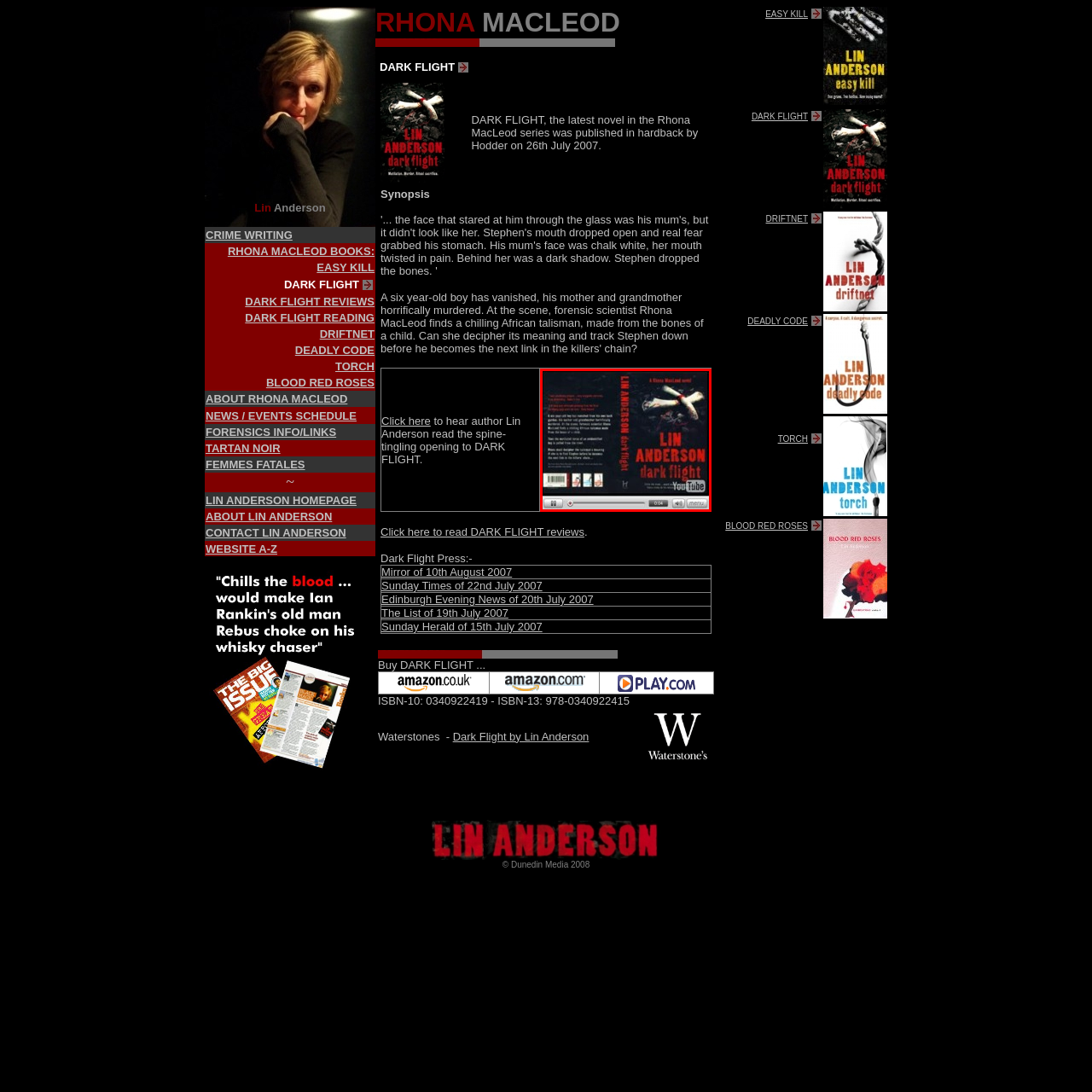Generate a meticulous caption for the image that is highlighted by the red boundary line.

This image showcases the cover of "Dark Flight," a novel by Lin Anderson, featuring the character Rhona MacLeod, a forensic scientist. The design is dark and suspenseful, with bold red text that reads "LIN ANDERSON" and "dark flight," drawing attention to the title and author. The visual elements include a chilling backdrop and what appears to be a symbolic representation of danger or mystery, possibly linked to the book's themes. 

The cover hints at a gripping narrative involving crime and forensic investigation, likely engaging the reader’s intrigue right from the outset. The placement of a YouTube icon suggests that there may be additional multimedia content related to the book, such as a trailer or author interview, offering further insight into the story and its characters. The overall aesthetic captures the essence of a crime thriller, promising suspense and intensity.